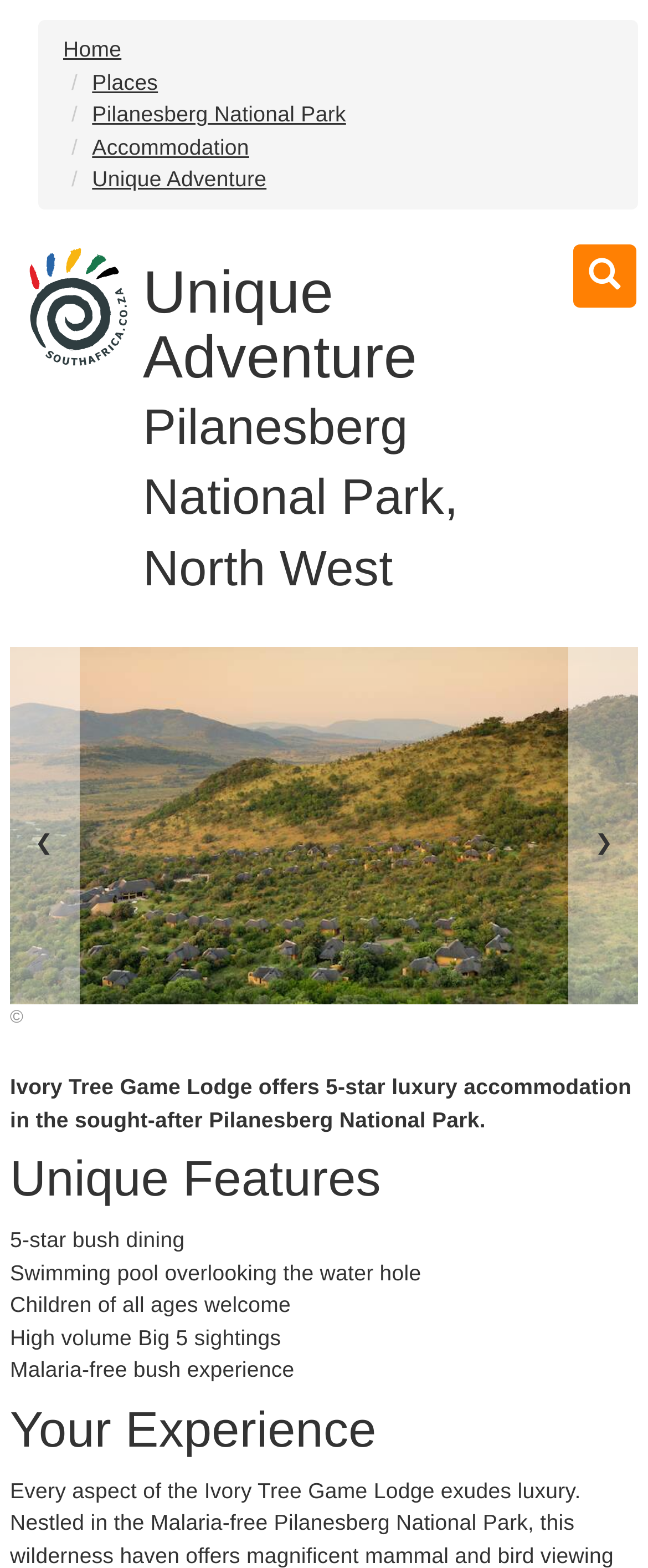Locate the bounding box coordinates of the element to click to perform the following action: 'click on Unique Adventure'. The coordinates should be given as four float values between 0 and 1, in the form of [left, top, right, bottom].

[0.142, 0.106, 0.411, 0.122]